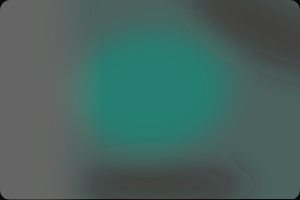Who is the author of the blog post?
Based on the image, answer the question with as much detail as possible.

The author of the blog post is Vaibhav S, as mentioned in the caption, indicating that the post is written by an expert in the field of cybersecurity and load balancing.